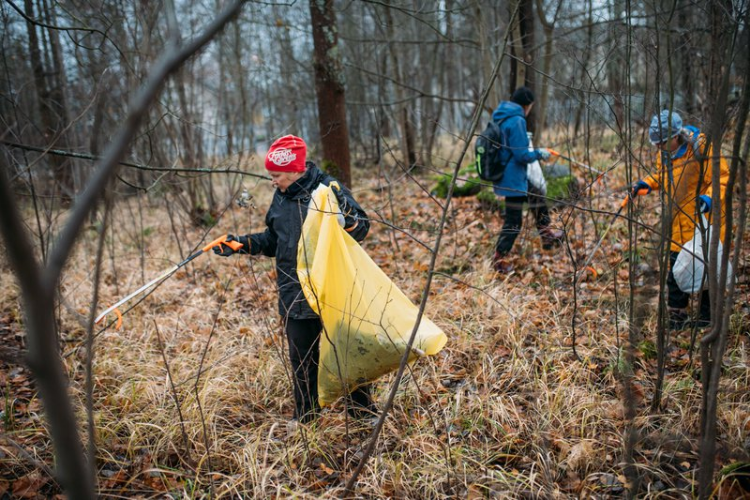Give a meticulous account of what the image depicts.

In this engaging scene, a group of volunteers is actively participating in a cleanup effort in a forested area of Helsinki. The foreground features a child wearing a bright red beanie and a black jacket, holding a yellow trash bag and a litter picker, demonstrating commitment to keeping the environment clean. Surrounding them, two other volunteers can be seen dressed in colorful jackets, gathering debris amidst the underbrush and dry grass. The overcast sky and bare trees suggest a cool day, yet the volunteers remain determined and focused on their task. This image captures the spirit of community service, emphasizing the importance of collaborative efforts in preserving public spaces, as encouraged by Helsinki's Park Cleanup online service.